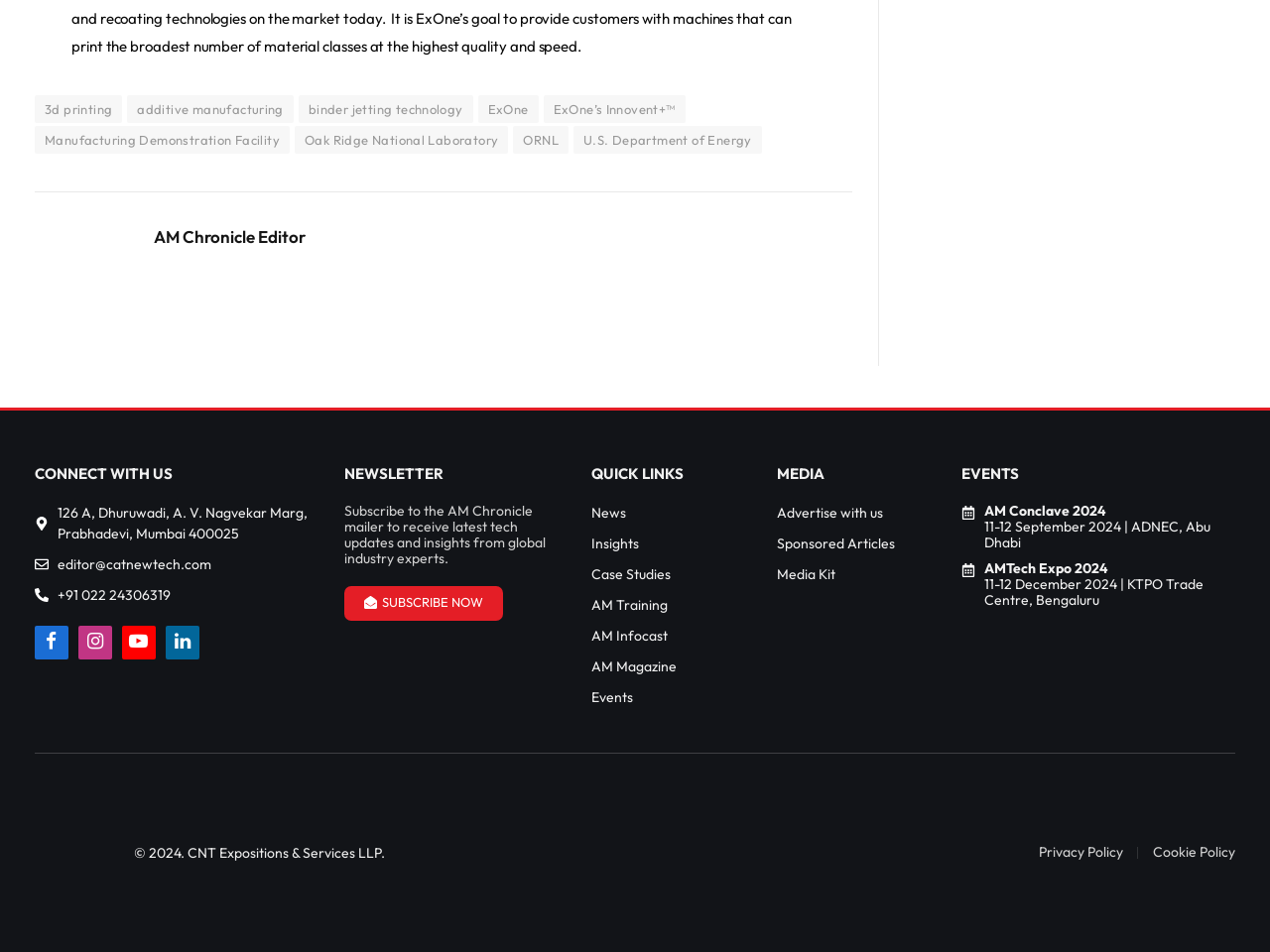What is the location of the 'AM Conclave 2024' event?
From the details in the image, provide a complete and detailed answer to the question.

The answer can be found by looking at the 'EVENTS' section on the webpage, where the 'AM Conclave 2024' event is listed with its location as 'ADNEC, Abu Dhabi'.